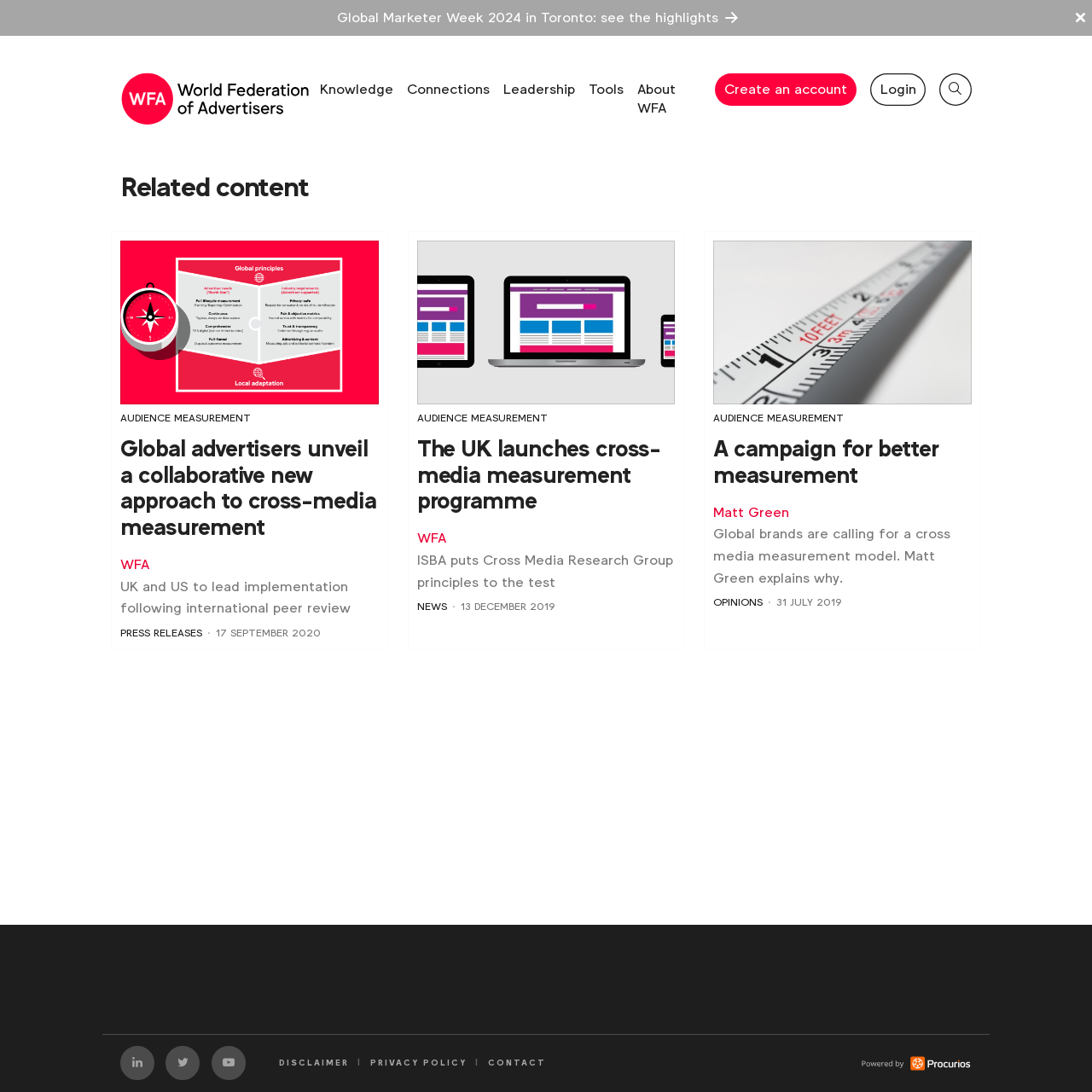Find the bounding box of the element with the following description: "Search". The coordinates must be four float numbers between 0 and 1, formatted as [left, top, right, bottom].

[0.86, 0.067, 0.89, 0.097]